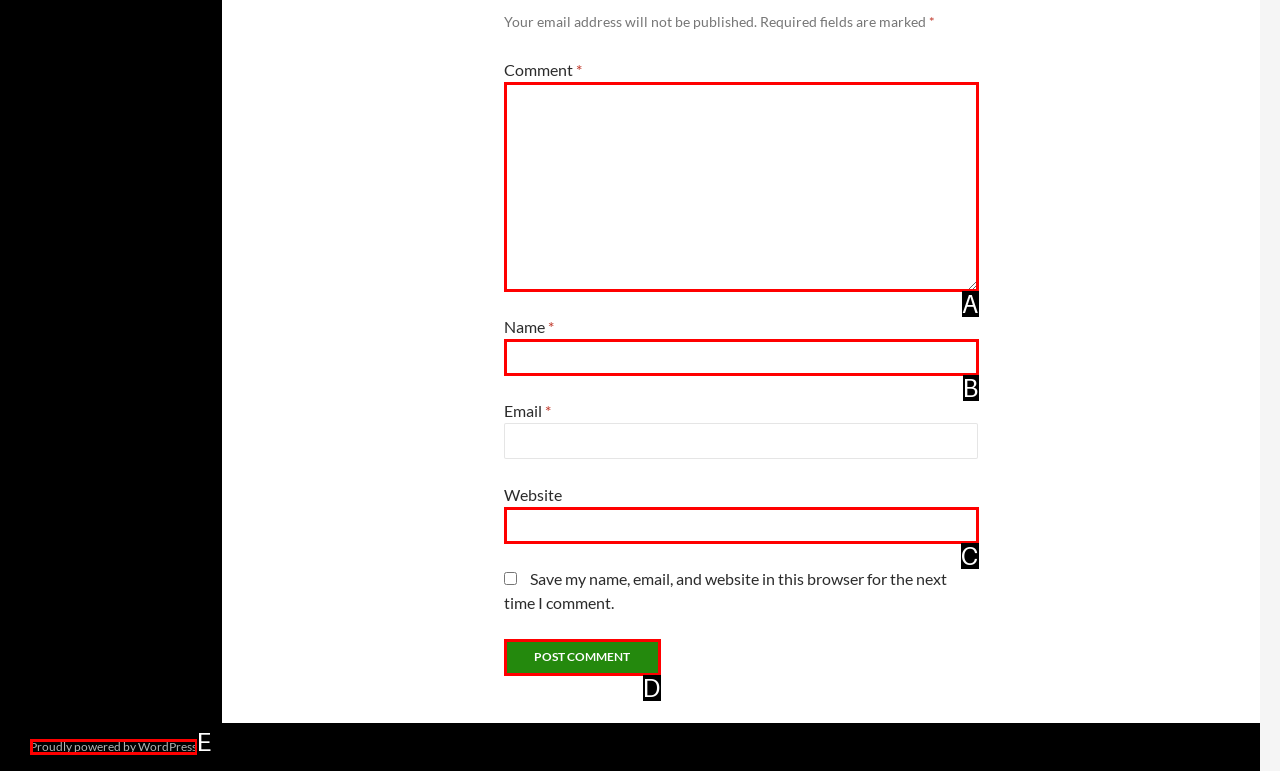Which UI element corresponds to this description: Proudly powered by WordPress
Reply with the letter of the correct option.

E